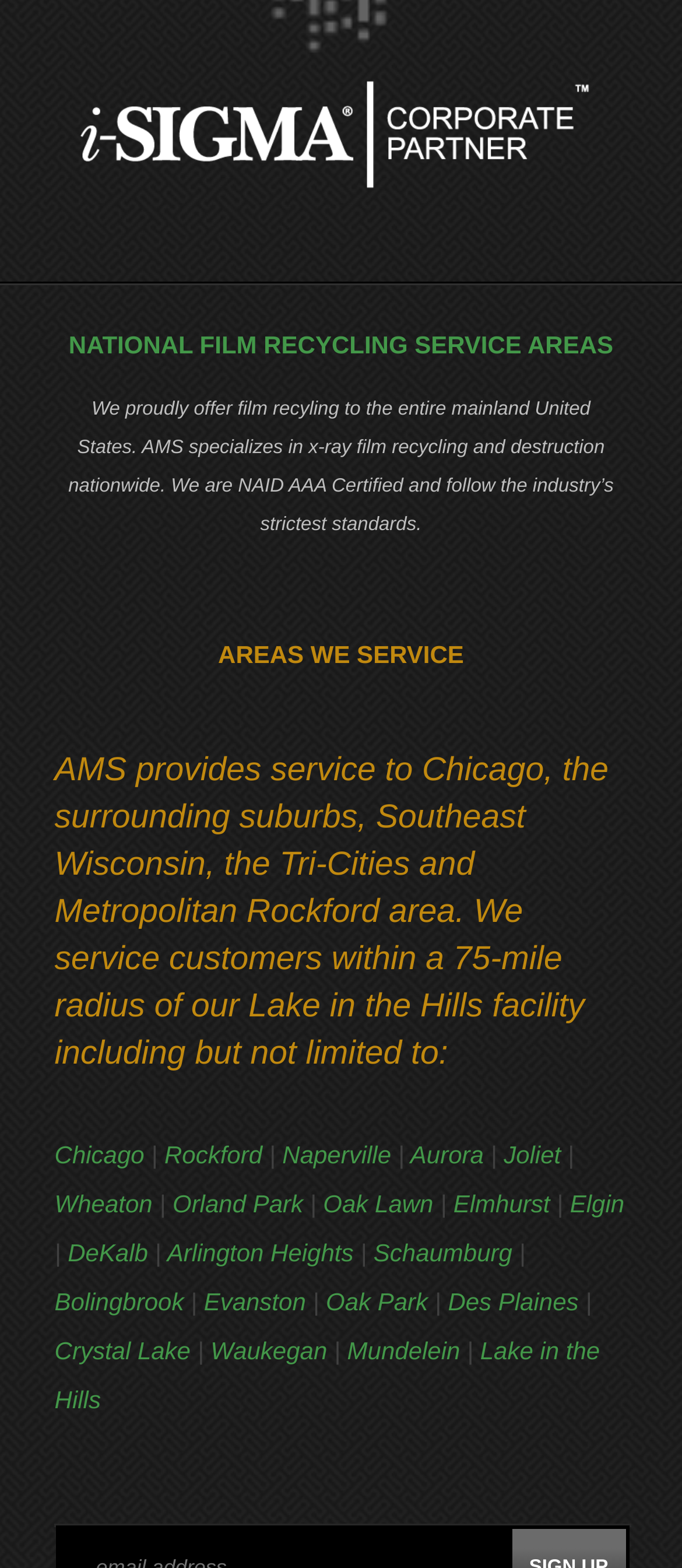Locate the bounding box coordinates of the element that should be clicked to fulfill the instruction: "Learn more about NATIONAL FILM RECYCLING SERVICE AREAS".

[0.101, 0.211, 0.899, 0.229]